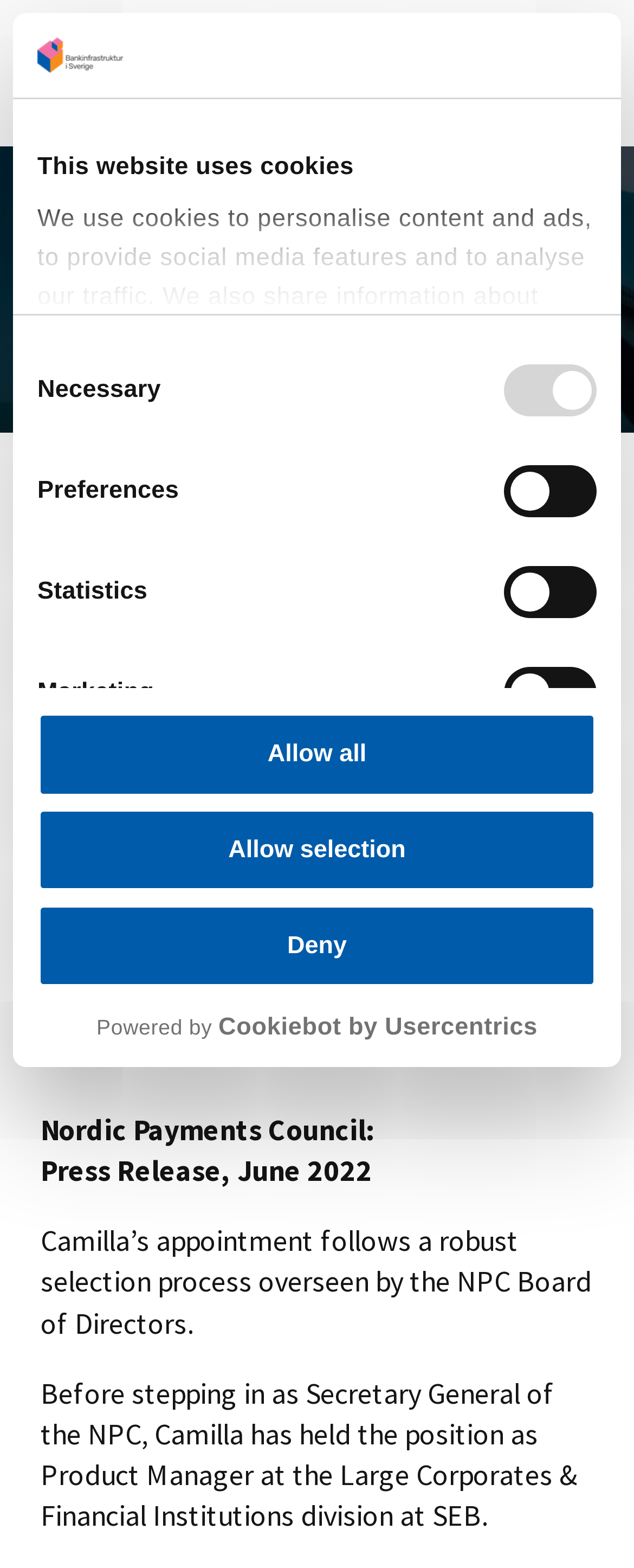Please locate the UI element described by "Start" and provide its bounding box coordinates.

[0.064, 0.299, 0.141, 0.317]